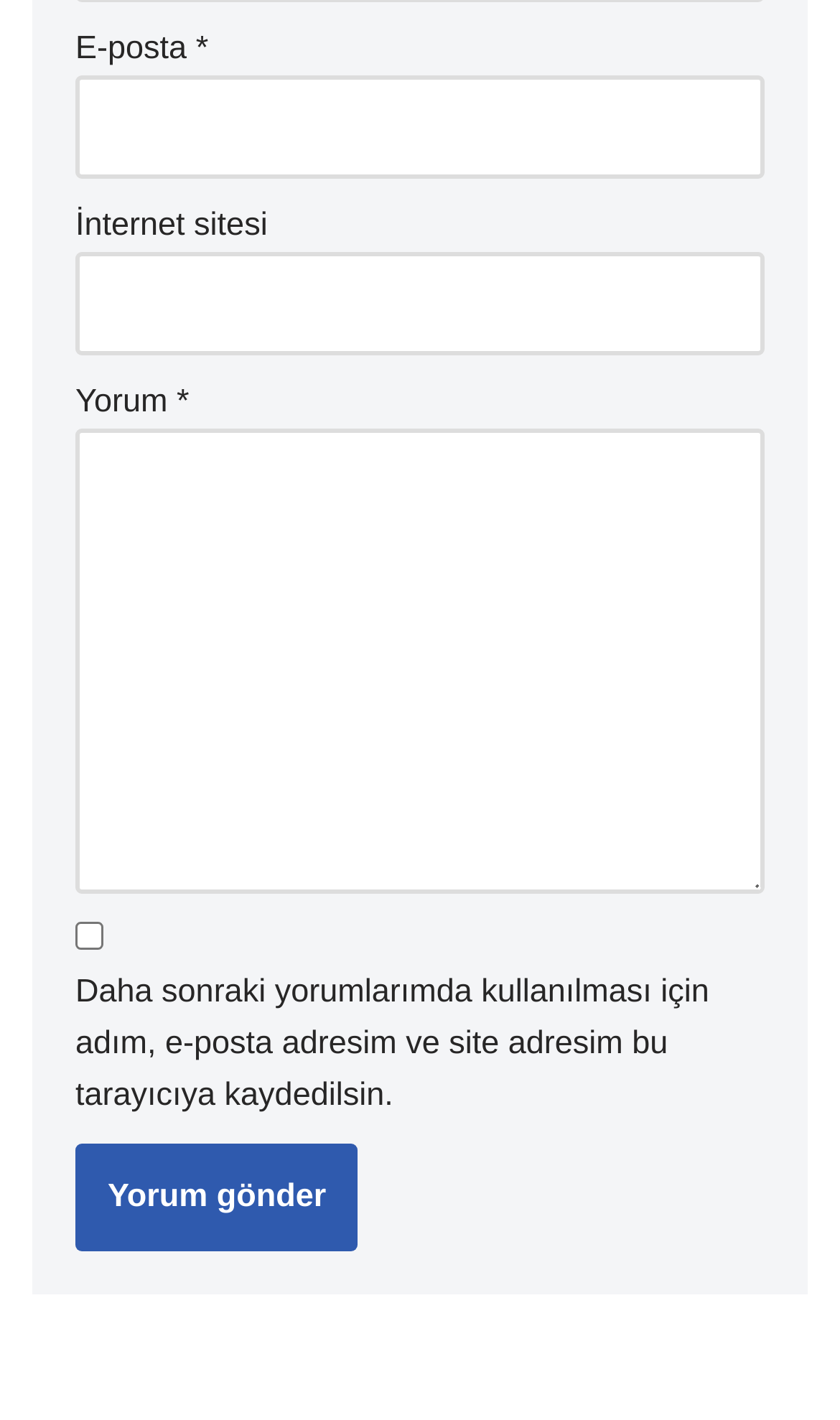Answer the question using only one word or a concise phrase: How many fields are required to be filled?

2